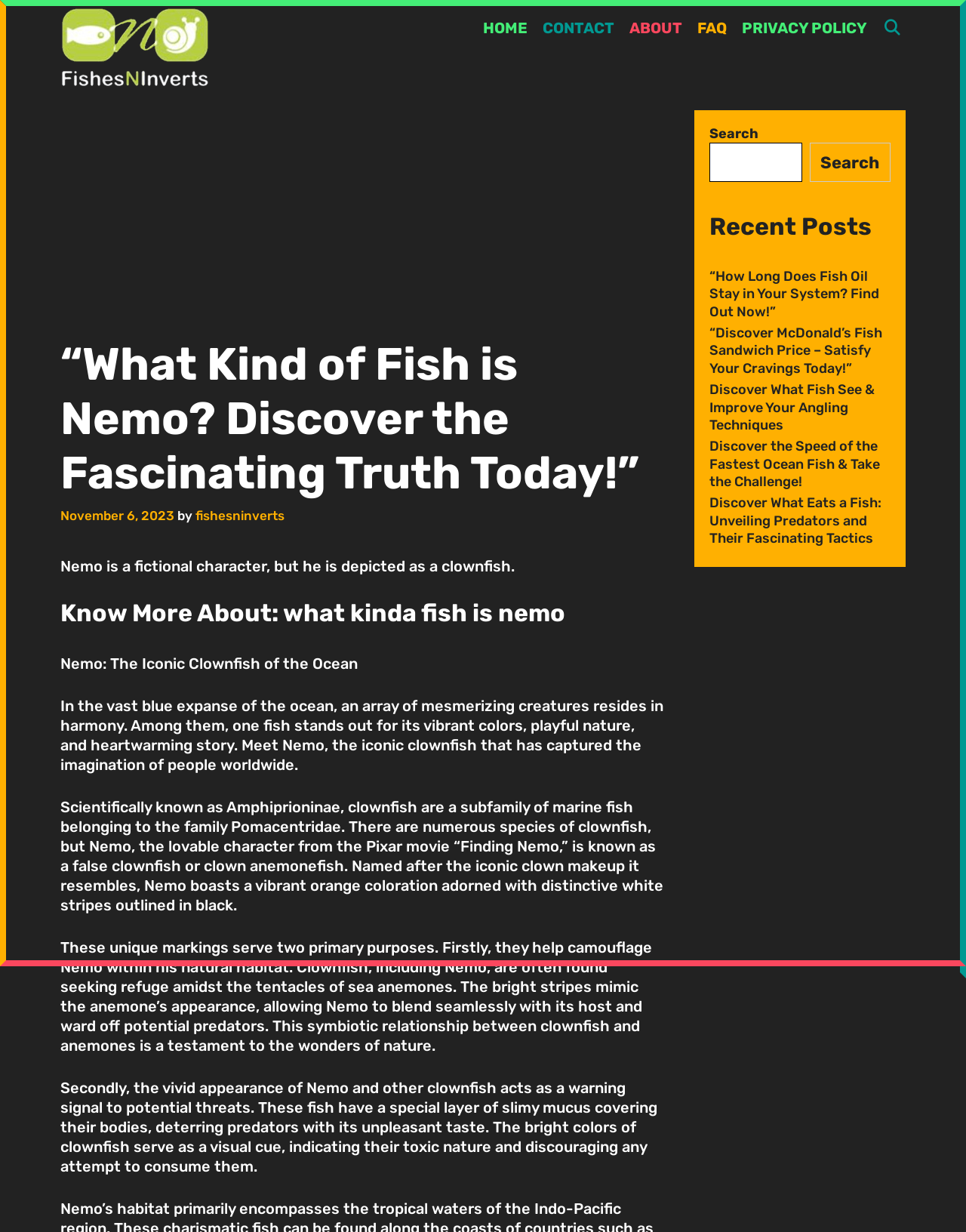Identify and provide the main heading of the webpage.

“What Kind of Fish is Nemo? Discover the Fascinating Truth Today!”